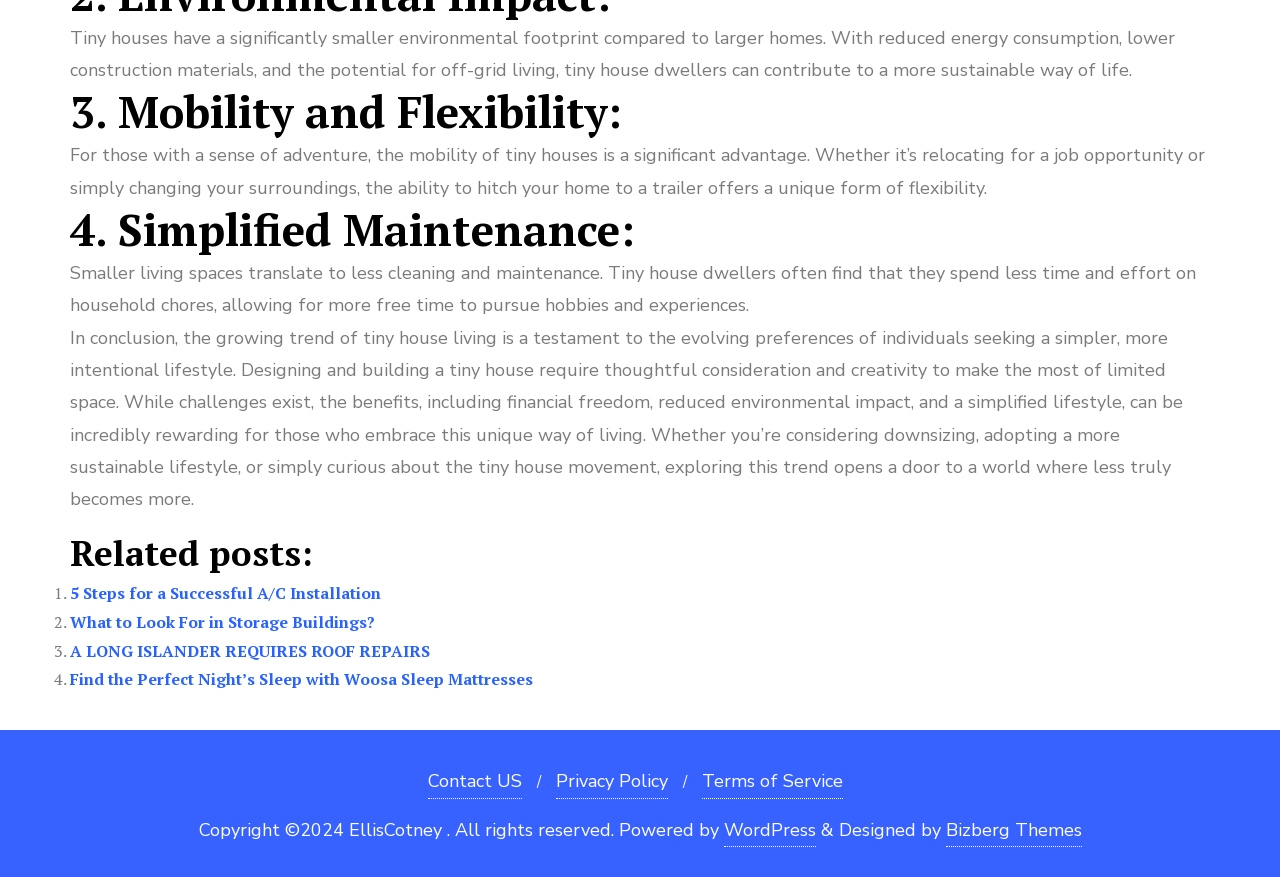Using the information from the screenshot, answer the following question thoroughly:
What is the main topic of the webpage?

Based on the content of the webpage, it appears to be discussing the benefits and advantages of tiny house living, including its environmental footprint, mobility, and simplified maintenance.